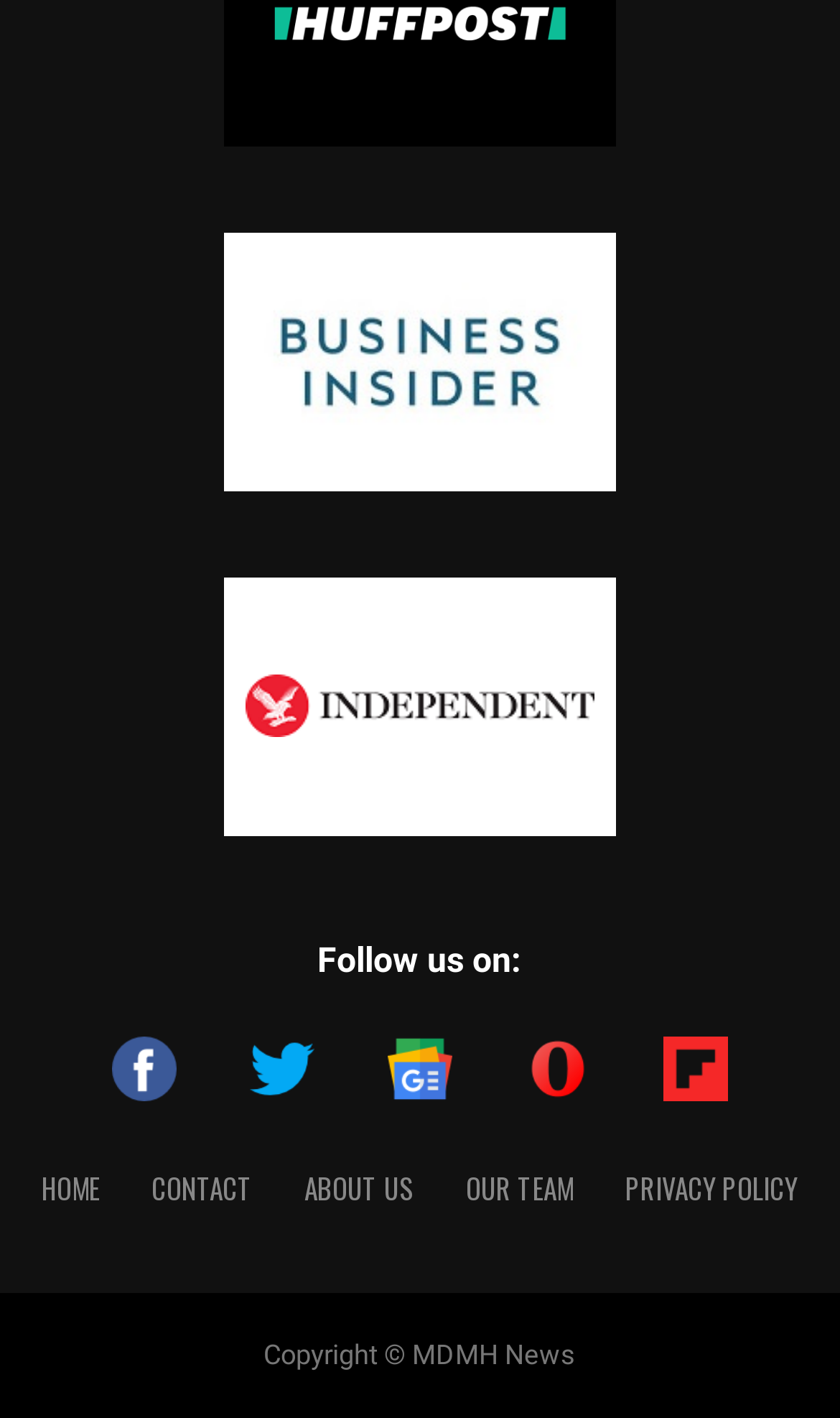Provide a single word or phrase to answer the given question: 
How many menu items are there?

5